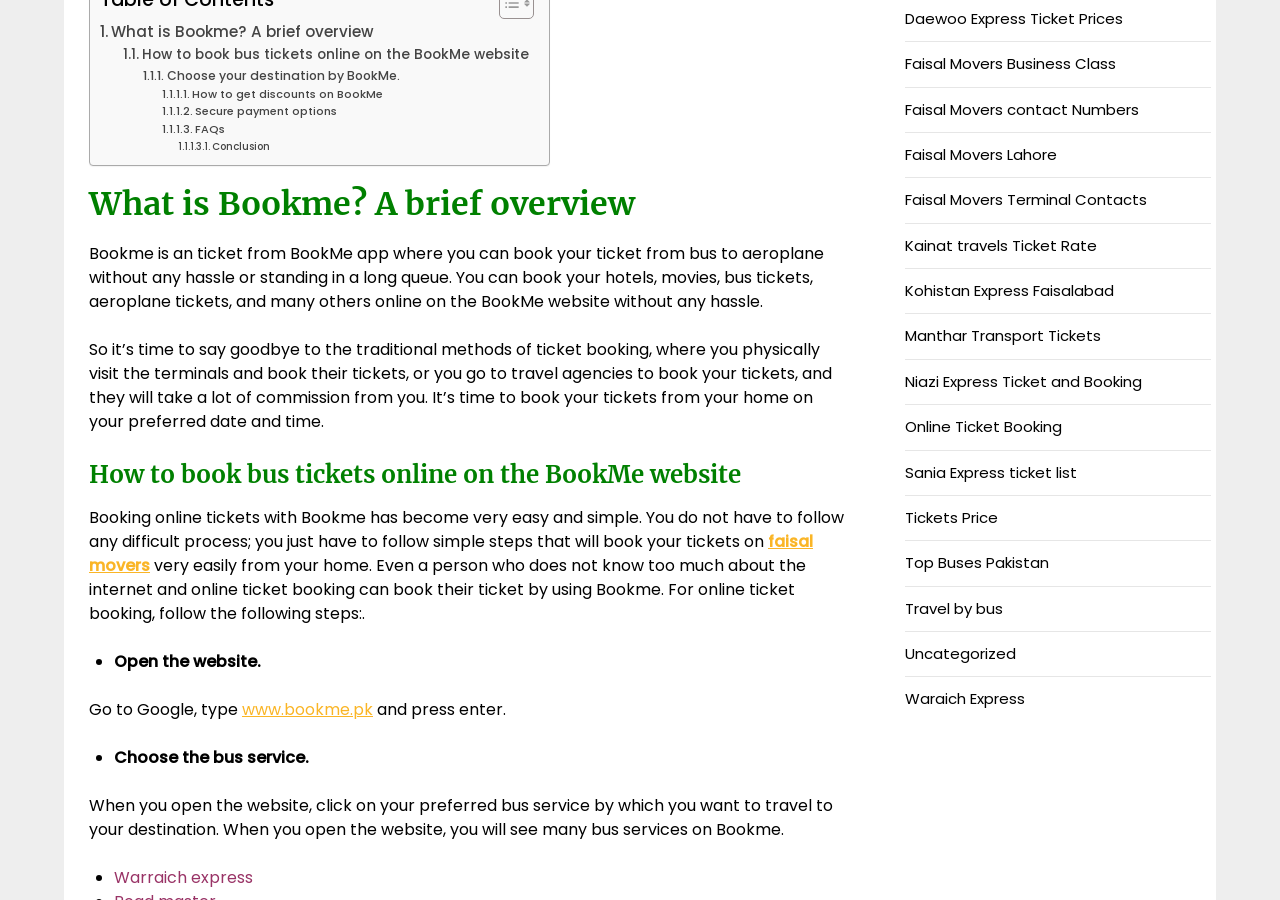Bounding box coordinates are specified in the format (top-left x, top-left y, bottom-right x, bottom-right y). All values are floating point numbers bounded between 0 and 1. Please provide the bounding box coordinate of the region this sentence describes: Conclusion

[0.139, 0.154, 0.211, 0.172]